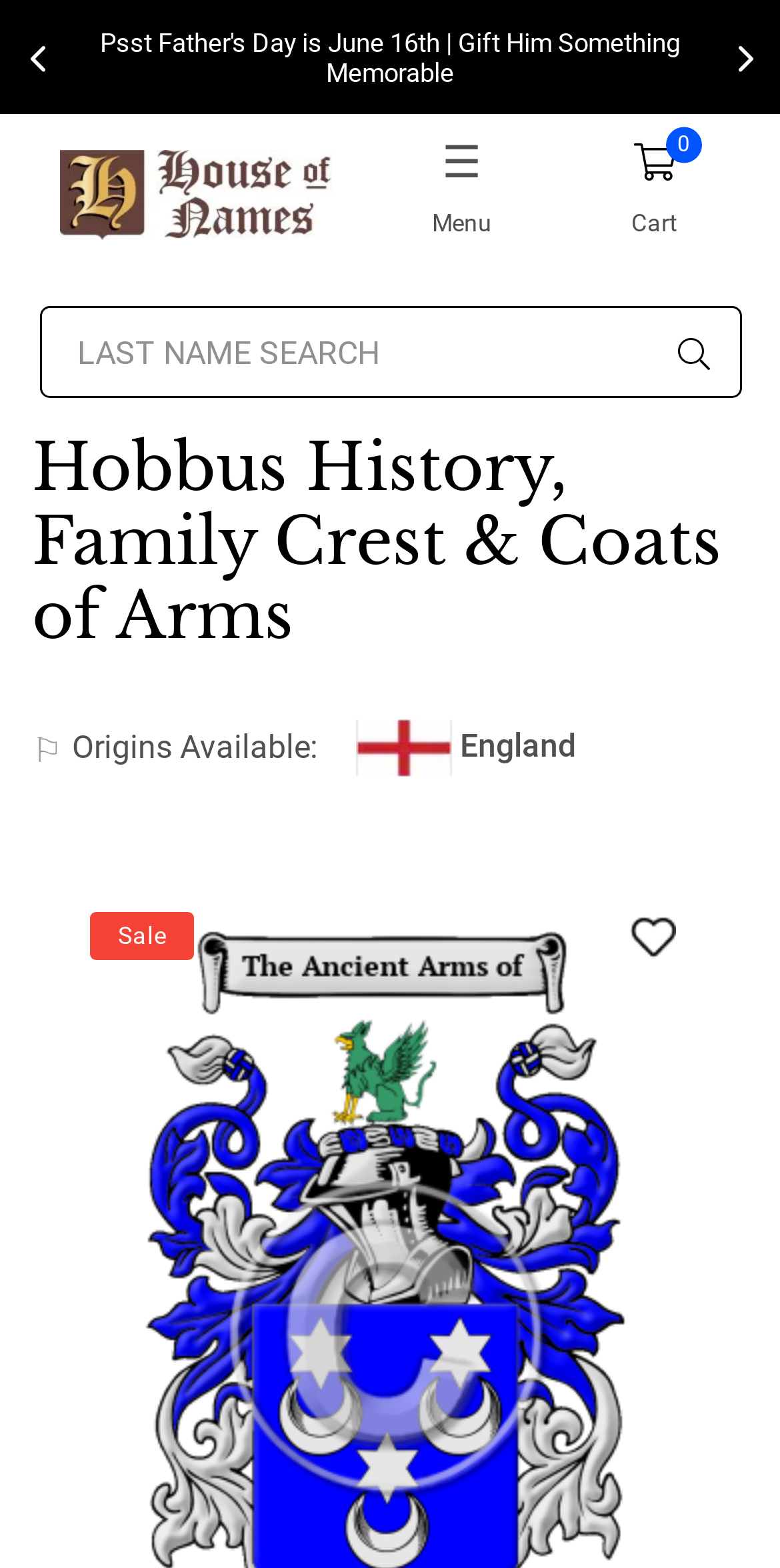What is the purpose of the 'Search' button?
From the details in the image, provide a complete and detailed answer to the question.

The 'Search' button is located next to a search box with the placeholder 'LAST NAME SEARCH', which implies that the button is used to initiate a search for a last name.